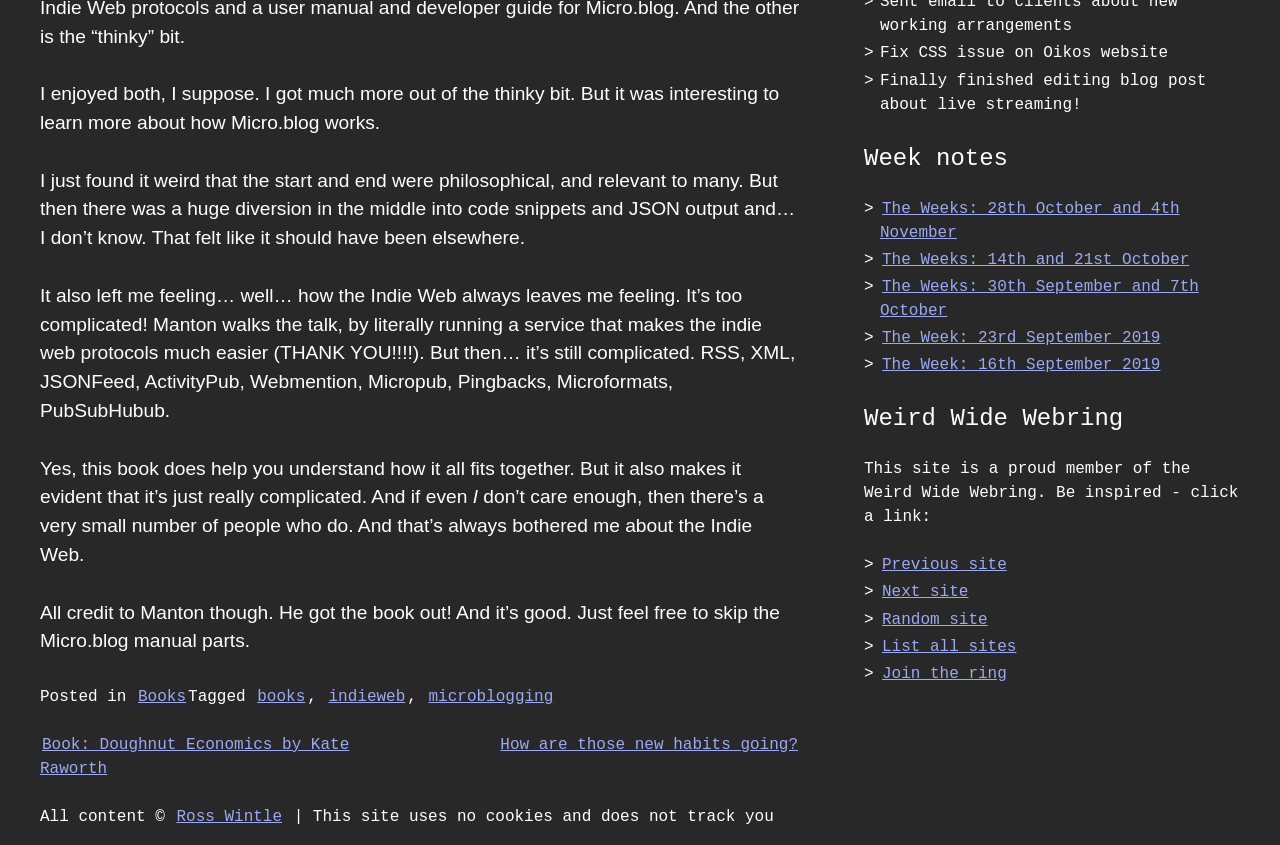Answer with a single word or phrase: 
What is the copyright notice at the bottom of the page?

All content © Ross Wintle